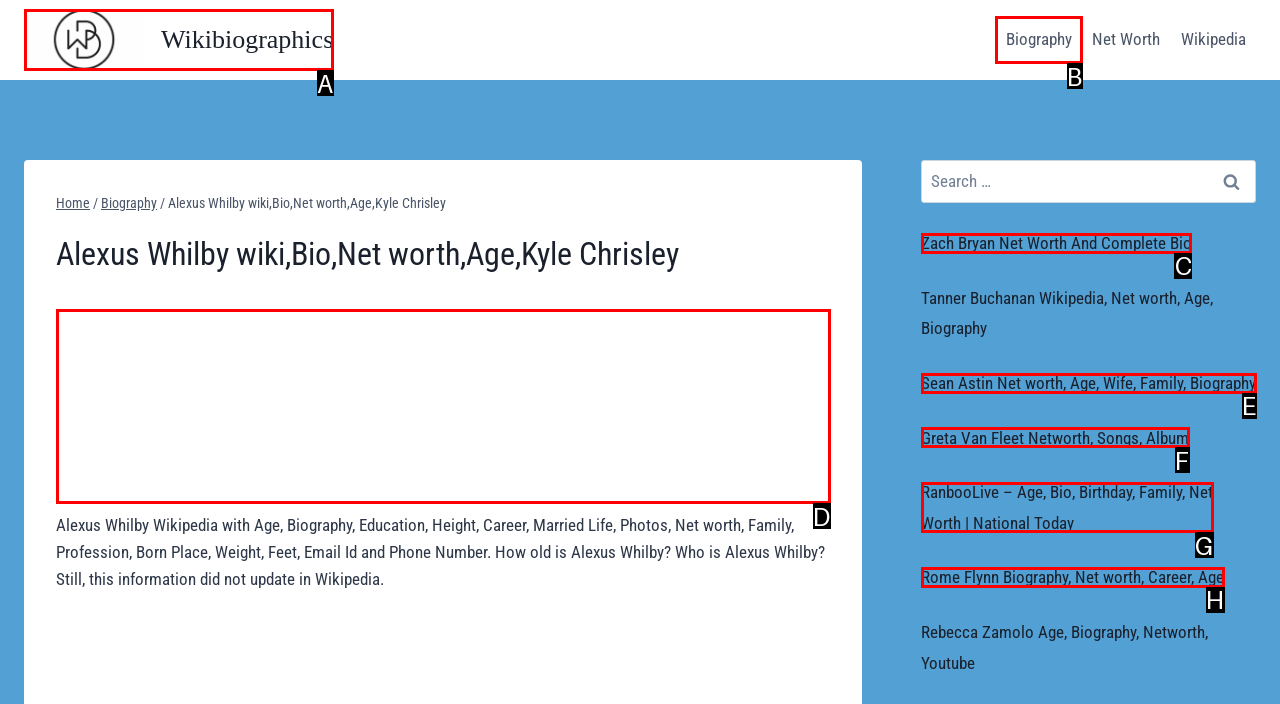Identify the correct choice to execute this task: Read about Zach Bryan's net worth
Respond with the letter corresponding to the right option from the available choices.

C